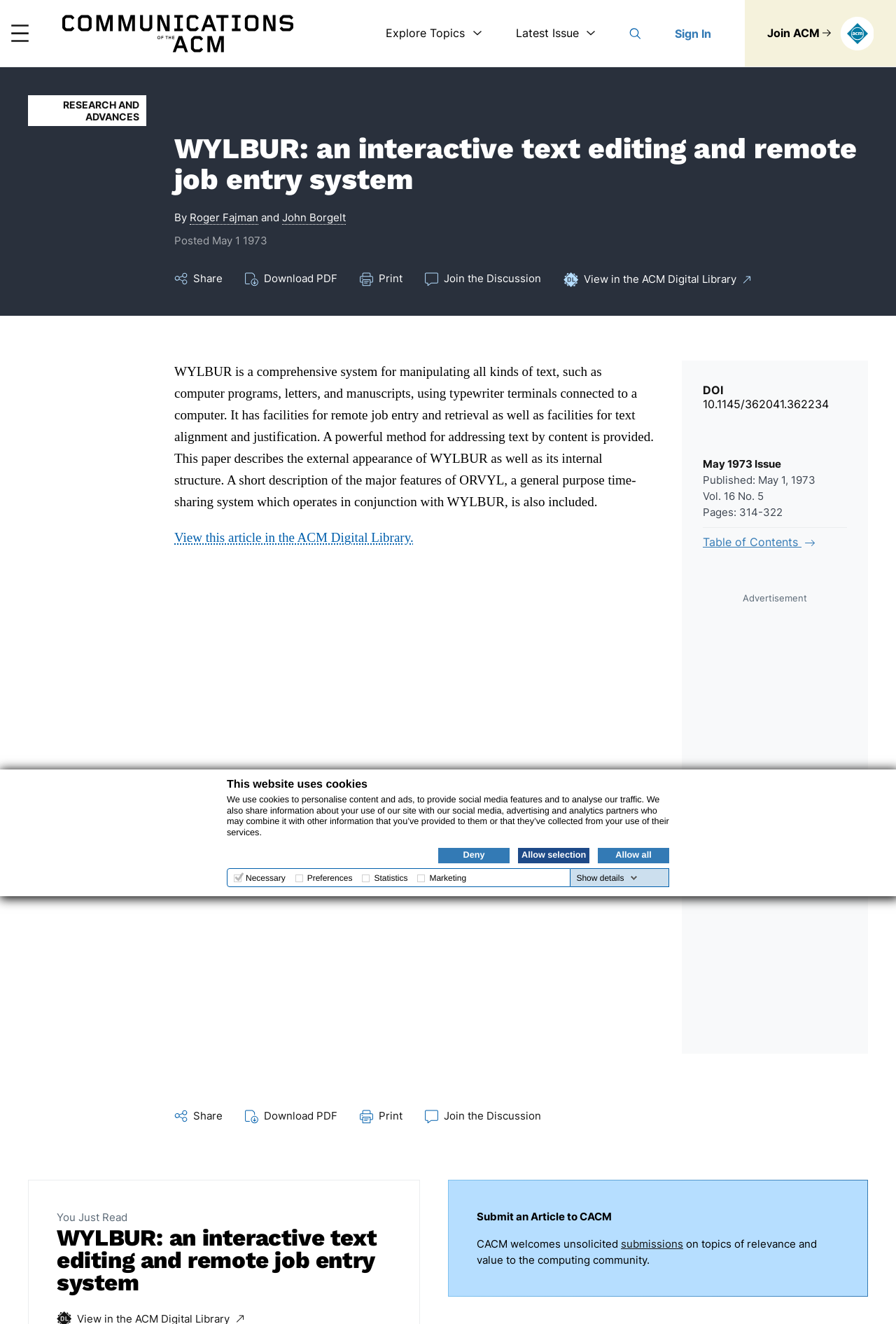Find the coordinates for the bounding box of the element with this description: "Research and Advances".

[0.031, 0.072, 0.163, 0.095]